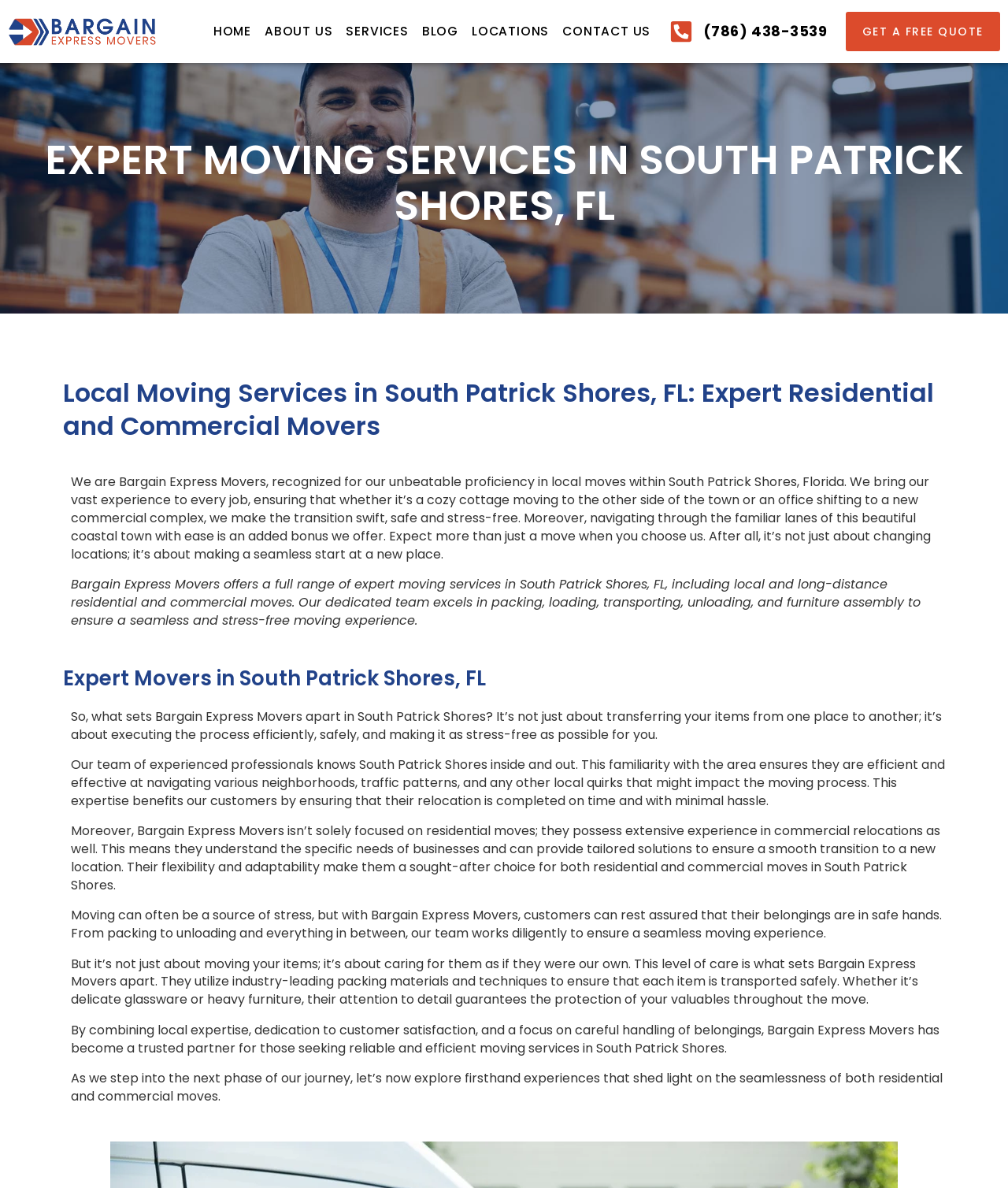Locate the bounding box of the user interface element based on this description: "Get a Free Quote".

[0.839, 0.01, 0.992, 0.043]